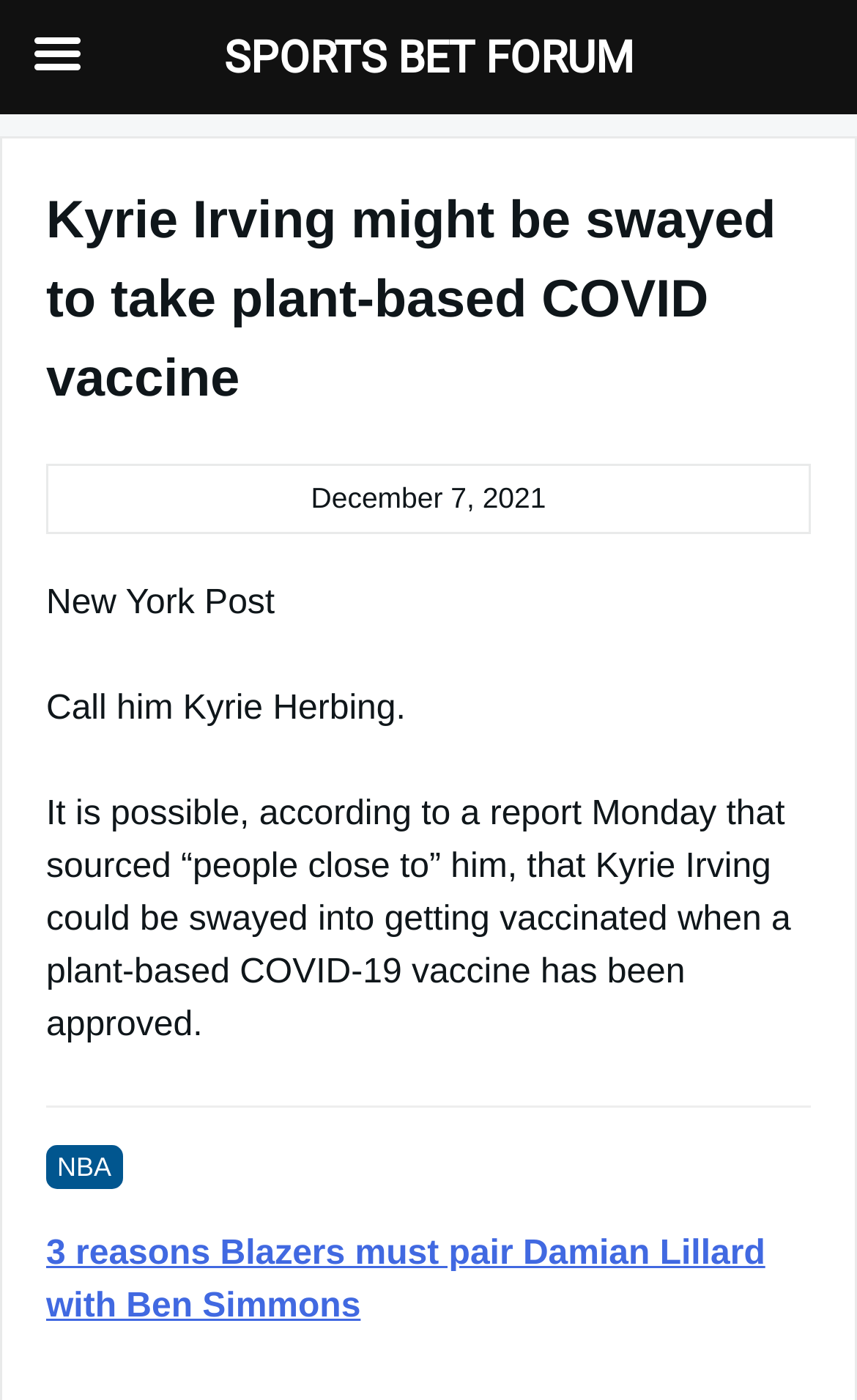Use a single word or phrase to respond to the question:
What is the topic of the linked article?

Damian Lillard and Ben Simmons